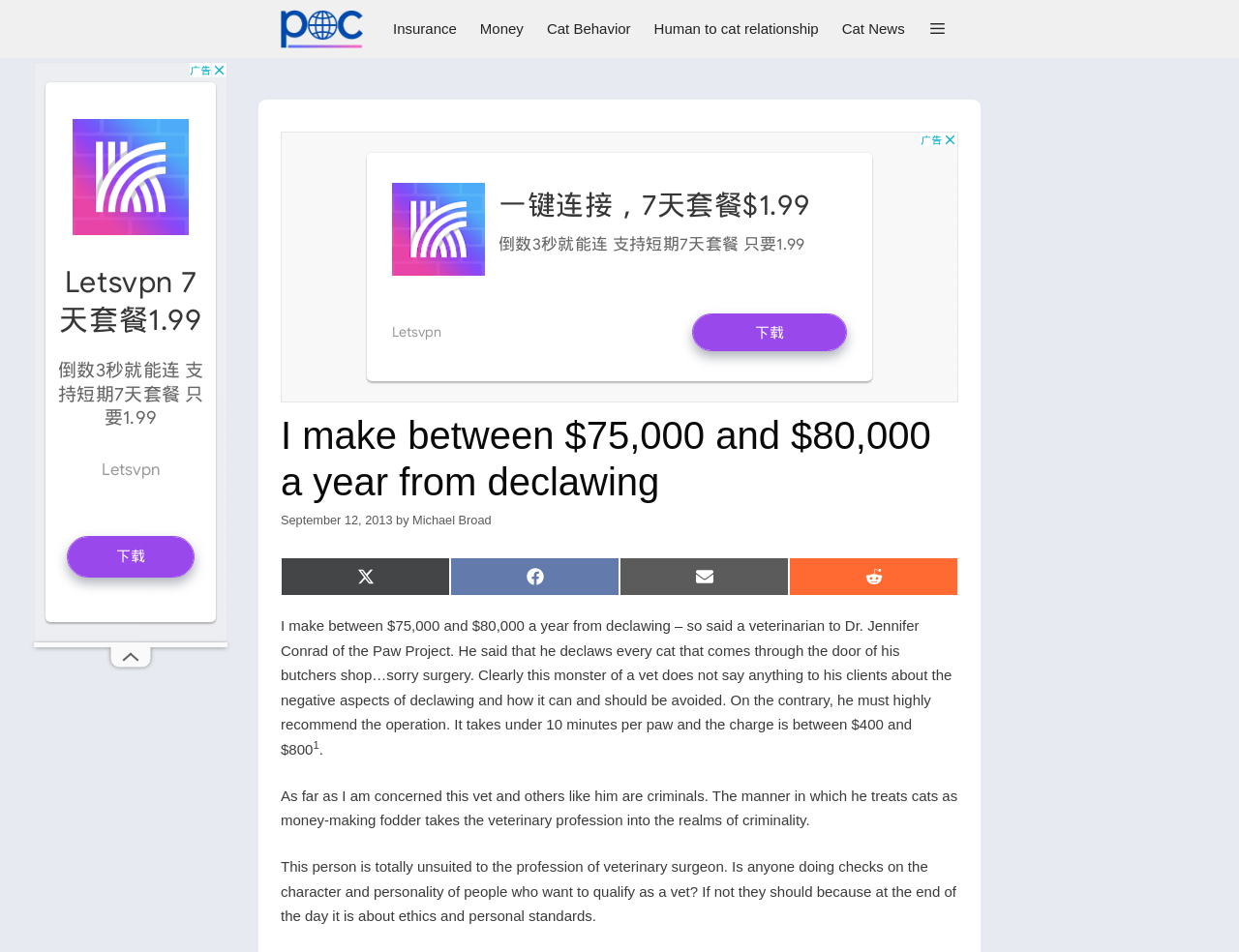Use a single word or phrase to answer the question: What is the date of the article?

September 12, 2013